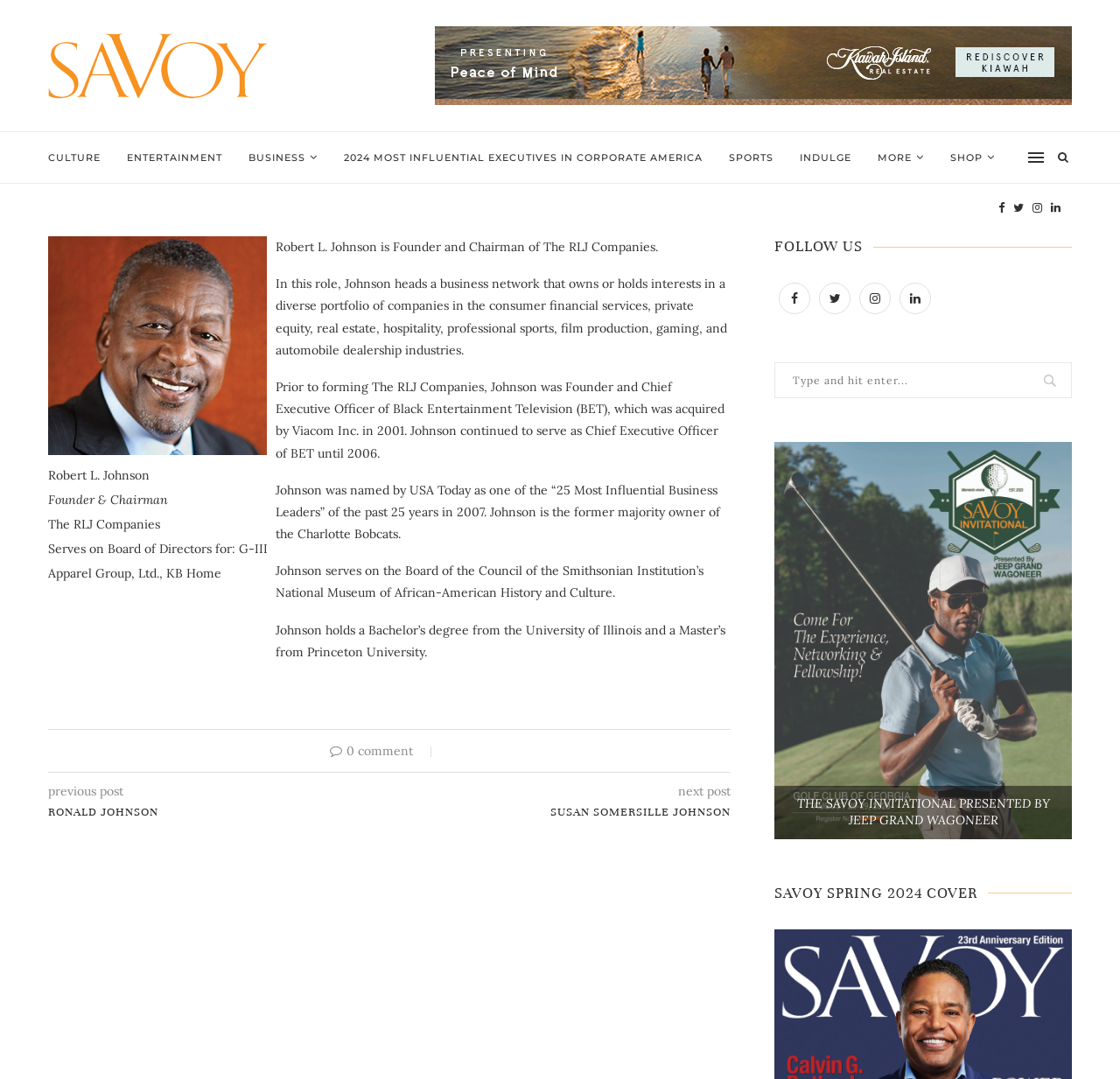Determine the bounding box coordinates of the region I should click to achieve the following instruction: "Follow on social media". Ensure the bounding box coordinates are four float numbers between 0 and 1, i.e., [left, top, right, bottom].

[0.691, 0.27, 0.727, 0.284]